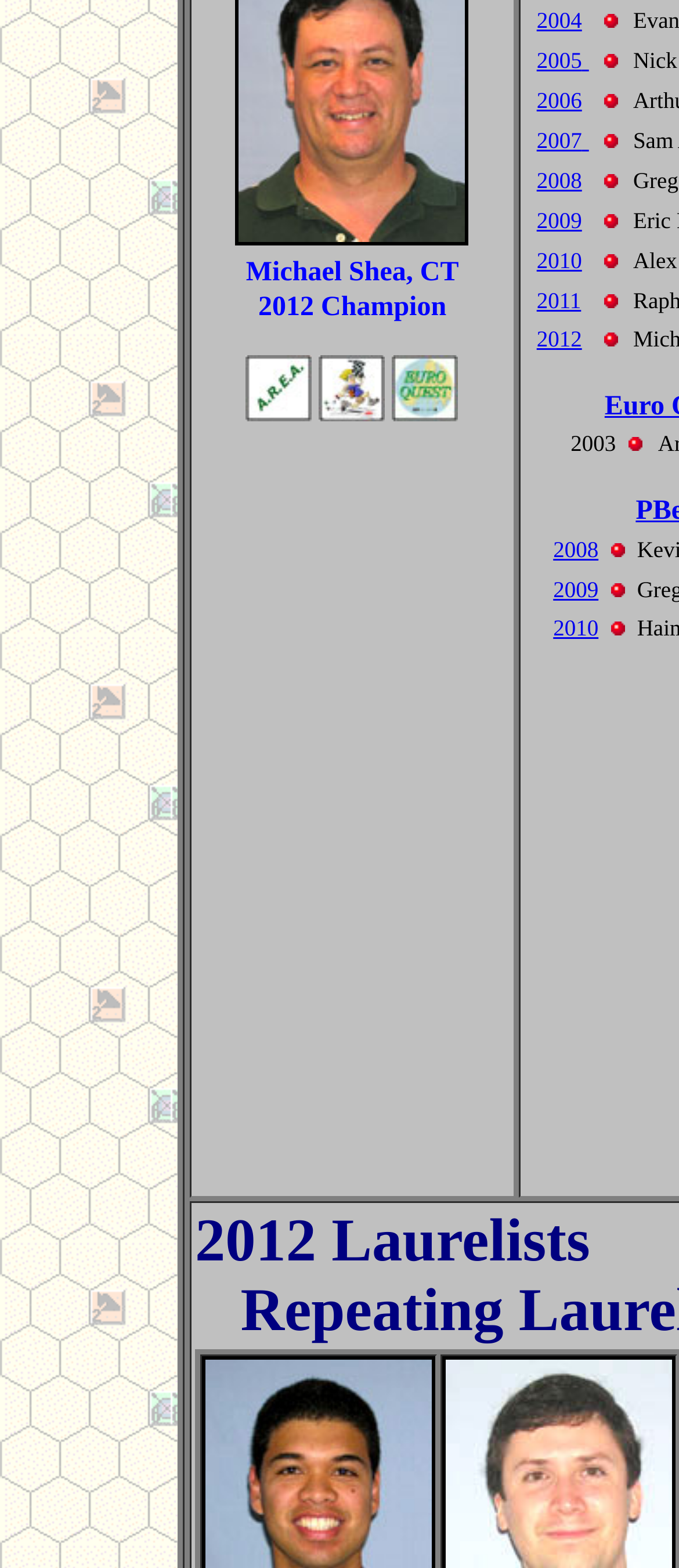Identify and provide the bounding box coordinates of the UI element described: "2012". The coordinates should be formatted as [left, top, right, bottom], with each number being a float between 0 and 1.

[0.789, 0.208, 0.856, 0.224]